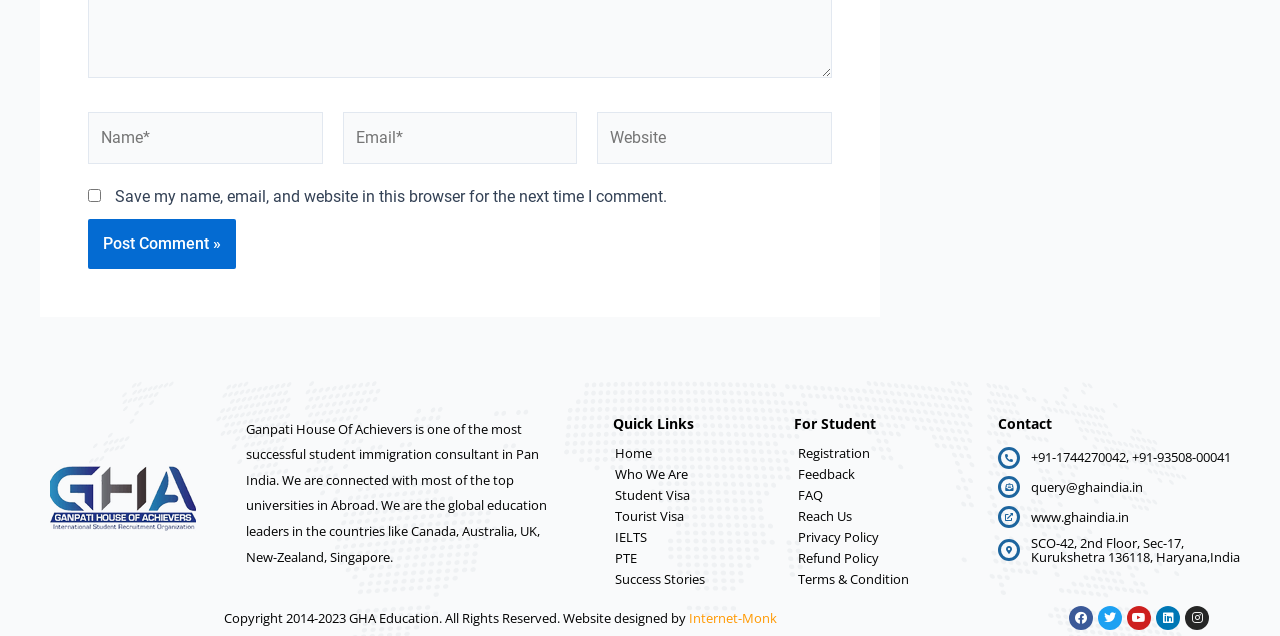Determine the bounding box coordinates for the UI element described. Format the coordinates as (top-left x, top-left y, bottom-right x, bottom-right y) and ensure all values are between 0 and 1. Element description: name="submit" value="Post Comment »"

[0.069, 0.345, 0.184, 0.423]